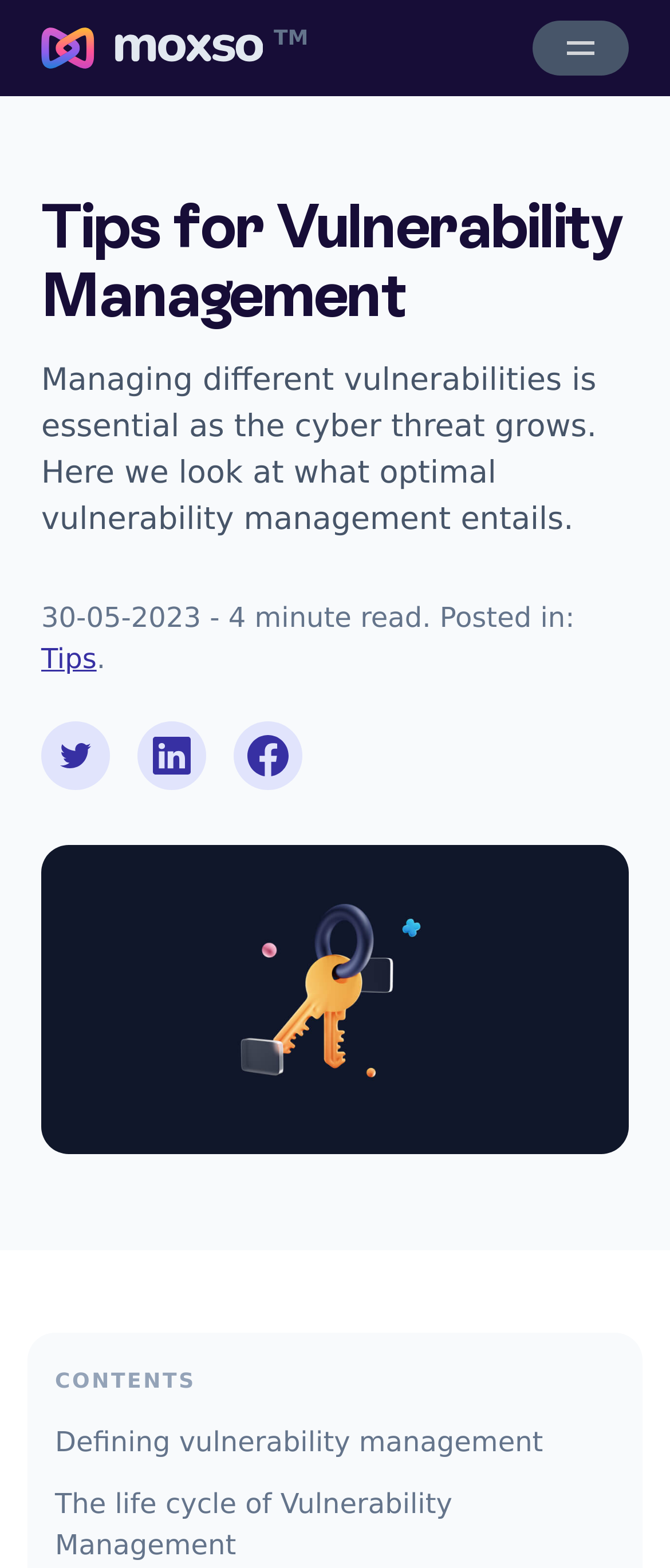What is the logo of the website?
Based on the image, give a concise answer in the form of a single word or short phrase.

Moxso security